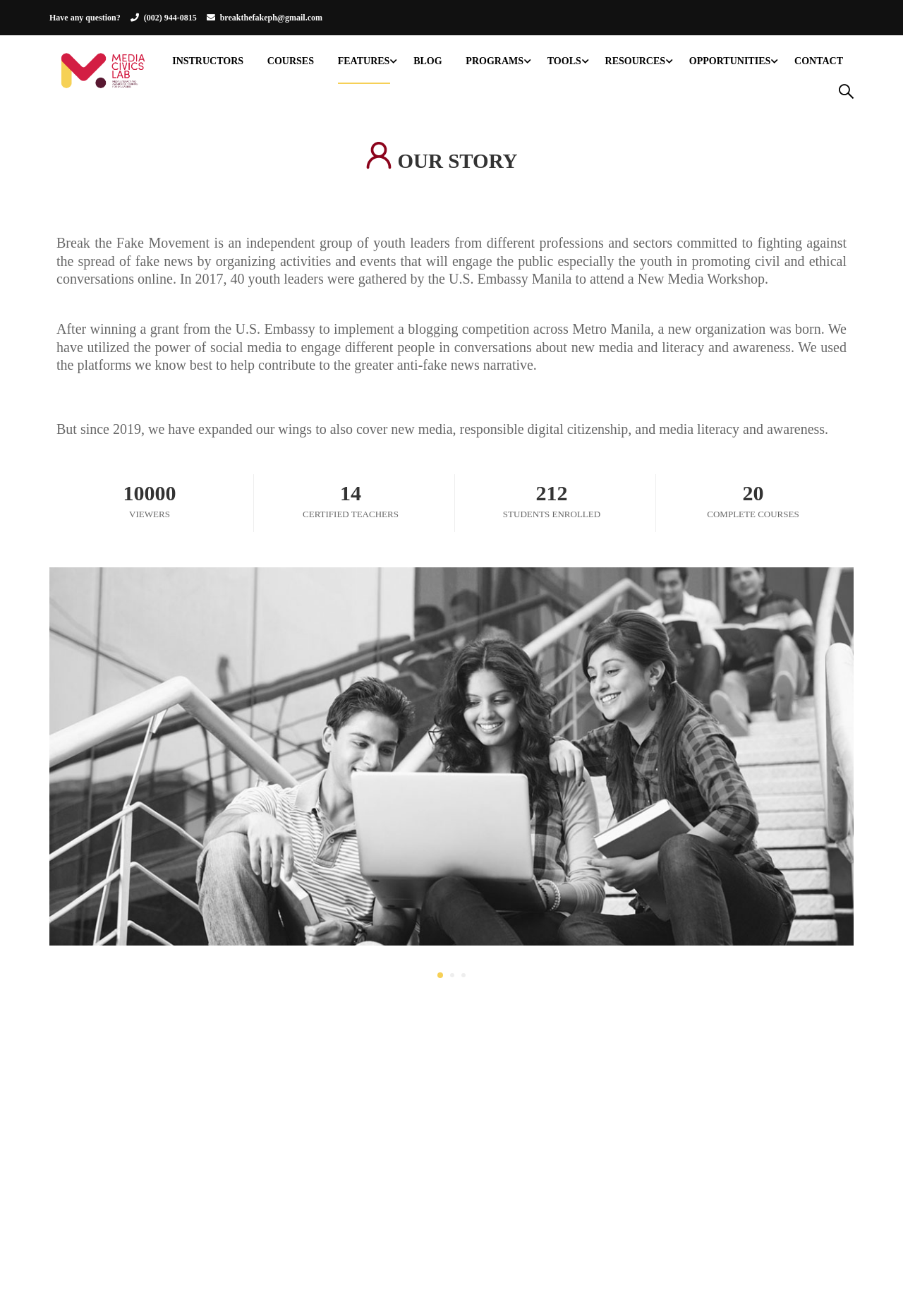Please identify the bounding box coordinates of the area that needs to be clicked to follow this instruction: "Apply now to join the movement".

[0.45, 0.591, 0.55, 0.617]